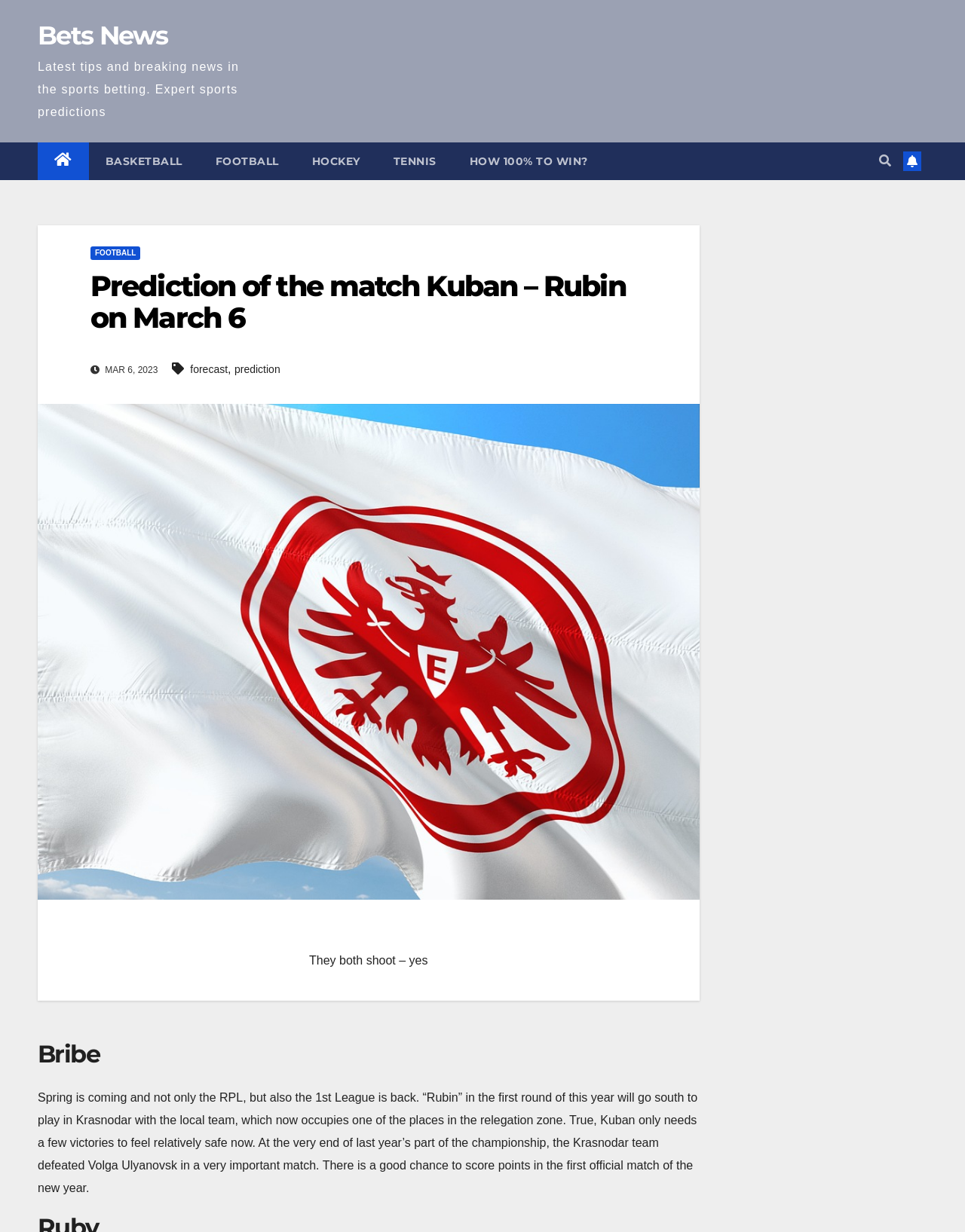Provide a thorough description of this webpage.

The webpage is about sports betting, specifically a prediction of a match between Kuban and Rubin on March 6. At the top, there is a link to "Bets News" and a brief description of the website, which provides latest tips and breaking news in sports betting, along with expert sports predictions.

Below this, there are several links to different sports categories, including basketball, football, hockey, and tennis, as well as a link to an article titled "HOW 100% TO WIN?". On the right side, there is a button with a search icon and a link to a user profile.

The main content of the webpage is focused on the prediction of the match between Kuban and Rubin. There is a heading with the title of the match, followed by a permalink to the article. Below this, there is a date "MAR 6, 2023" and links to "forecast" and "prediction".

The article itself is divided into sections. The first section discusses the upcoming match between Kuban and Rubin, mentioning that Kuban needs a few victories to feel safe in the relegation zone. The second section has a heading "Bribe" and a longer paragraph discussing the match, including the fact that Kuban defeated Volga Ulyanovsk in a previous match.

Throughout the webpage, there are several icons and links to other articles or sections, but the main focus is on the prediction of the match between Kuban and Rubin.